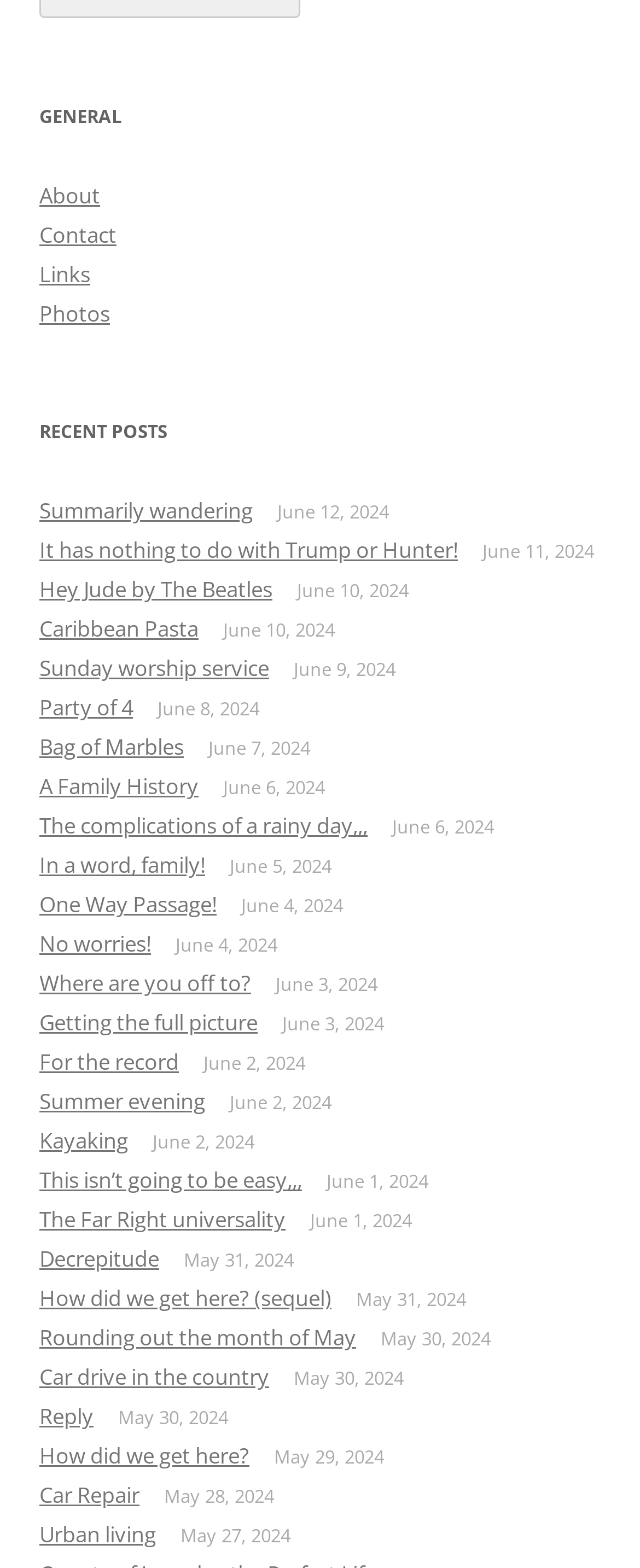Find the bounding box coordinates for the UI element whose description is: "Summarily wandering". The coordinates should be four float numbers between 0 and 1, in the format [left, top, right, bottom].

[0.062, 0.316, 0.395, 0.335]